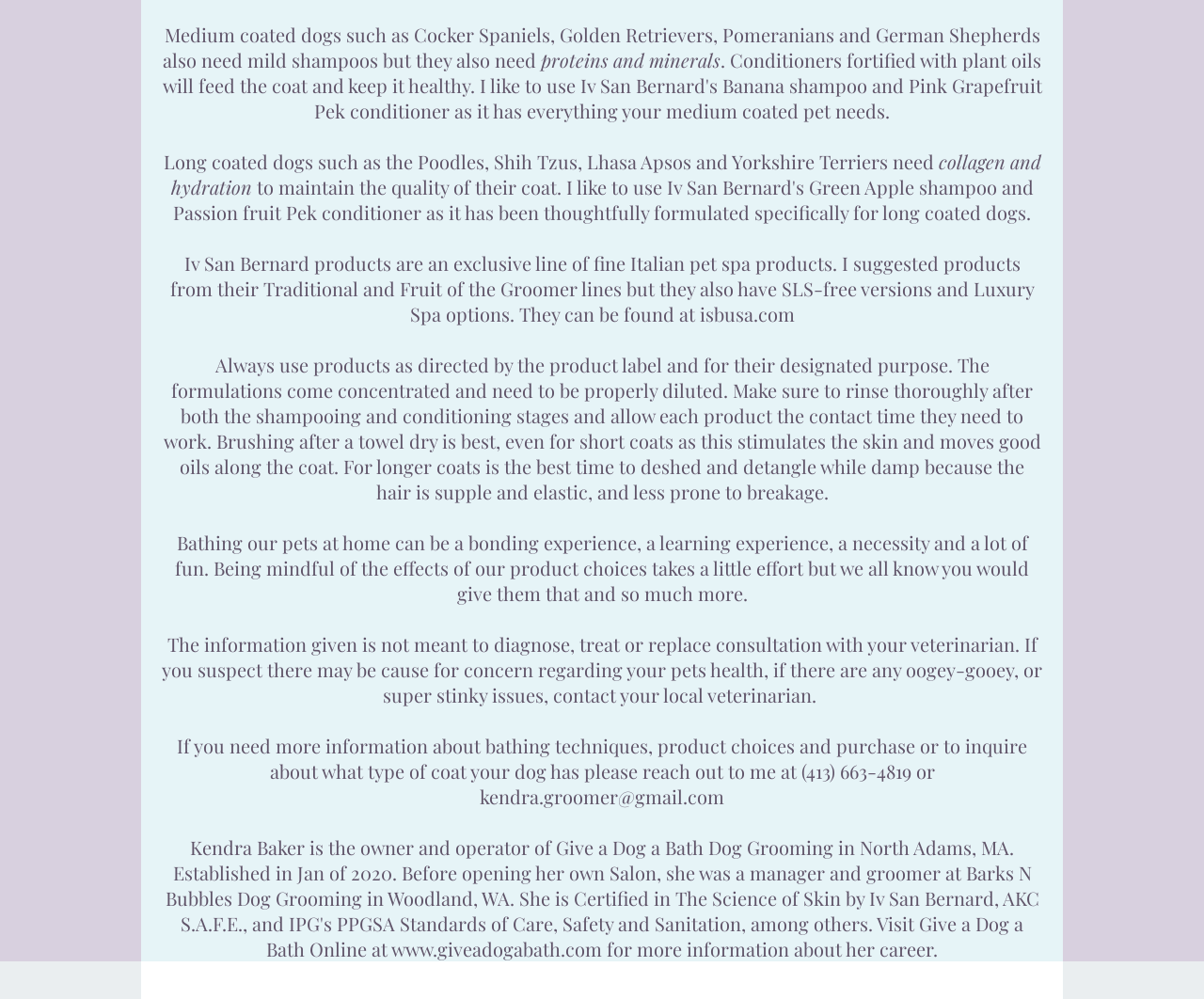Who can be contacted for more information about bathing techniques?
With the help of the image, please provide a detailed response to the question.

The webpage provides contact information for Kendra, the groomer, including her phone number and email address, suggesting that she can be reached out to for more information about bathing techniques and product choices.